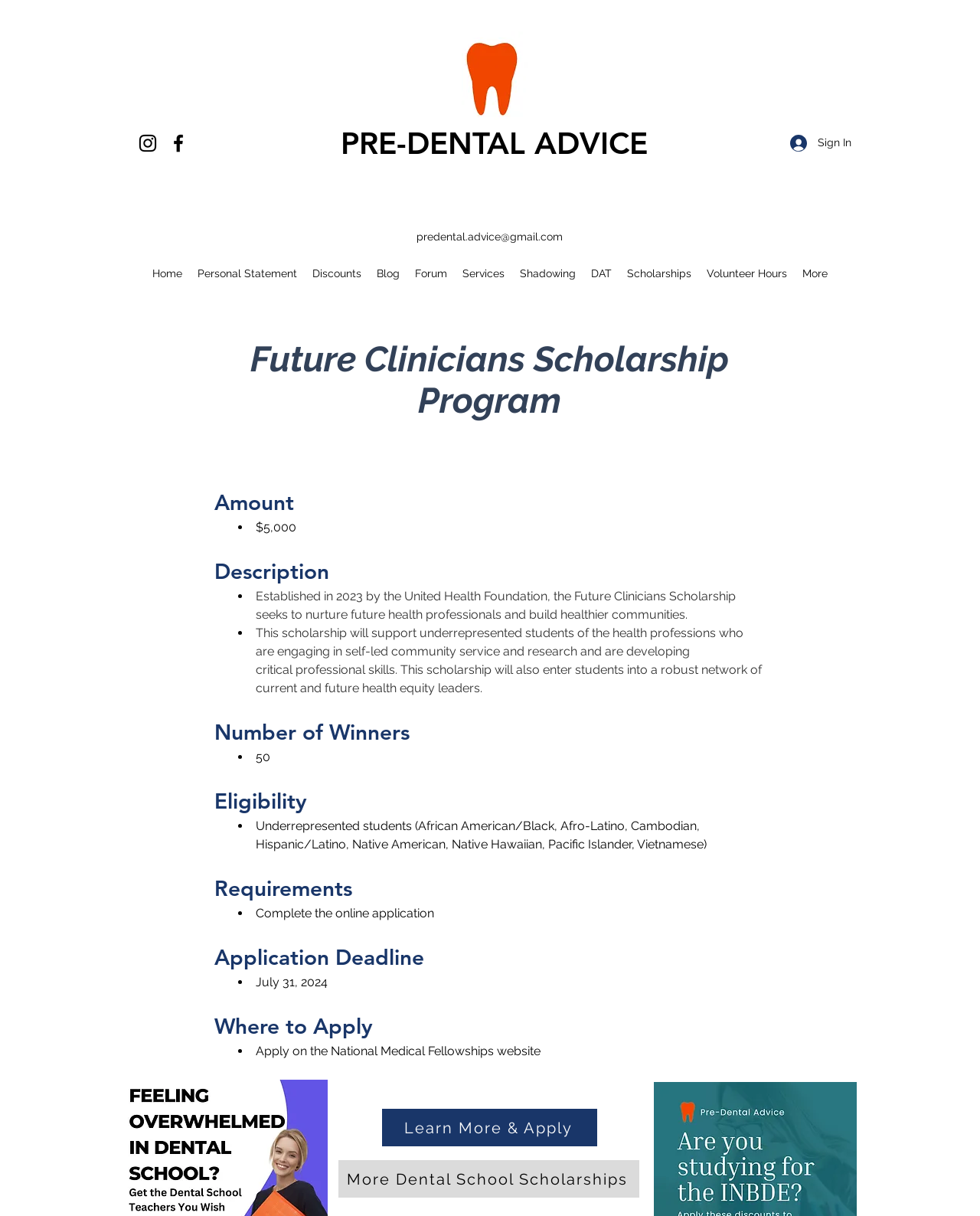Kindly provide the bounding box coordinates of the section you need to click on to fulfill the given instruction: "Learn more about the Future Clinicians Scholarship Program".

[0.39, 0.912, 0.609, 0.943]